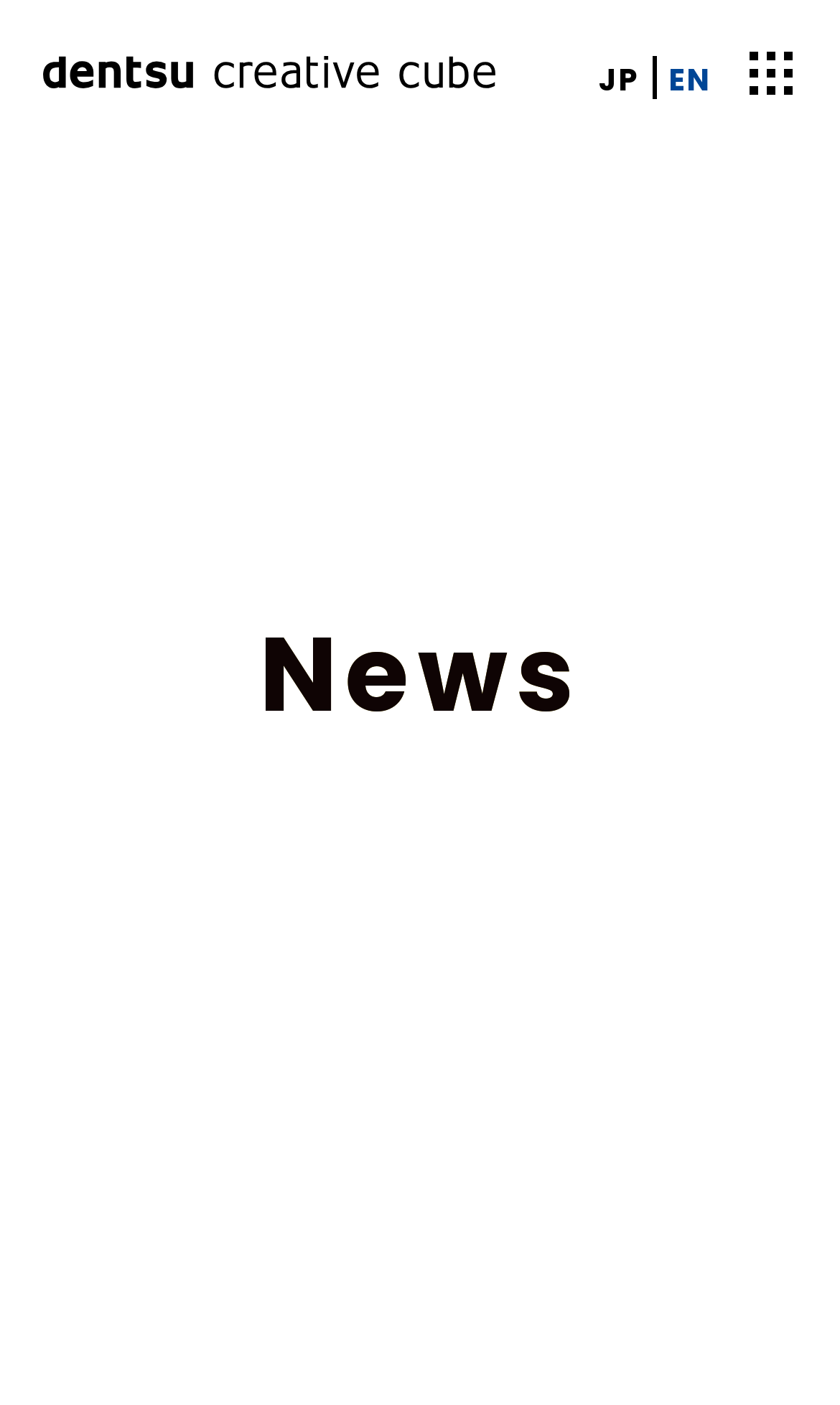Identify the bounding box coordinates for the UI element described as follows: alt="dentsu creative cube". Use the format (top-left x, top-left y, bottom-right x, bottom-right y) and ensure all values are floating point numbers between 0 and 1.

[0.051, 0.041, 0.59, 0.067]